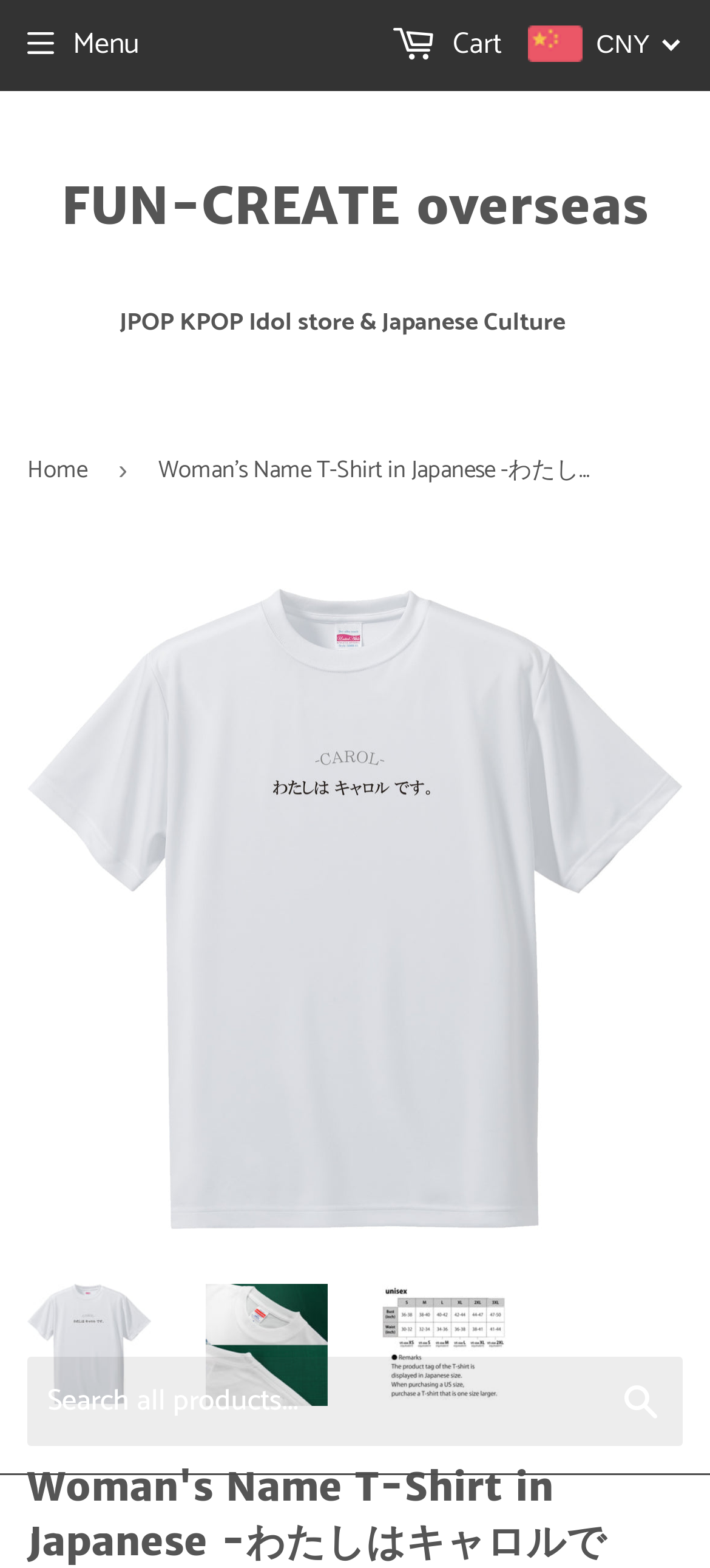Please find the bounding box coordinates of the element that you should click to achieve the following instruction: "Click the menu button". The coordinates should be presented as four float numbers between 0 and 1: [left, top, right, bottom].

[0.038, 0.003, 0.195, 0.056]